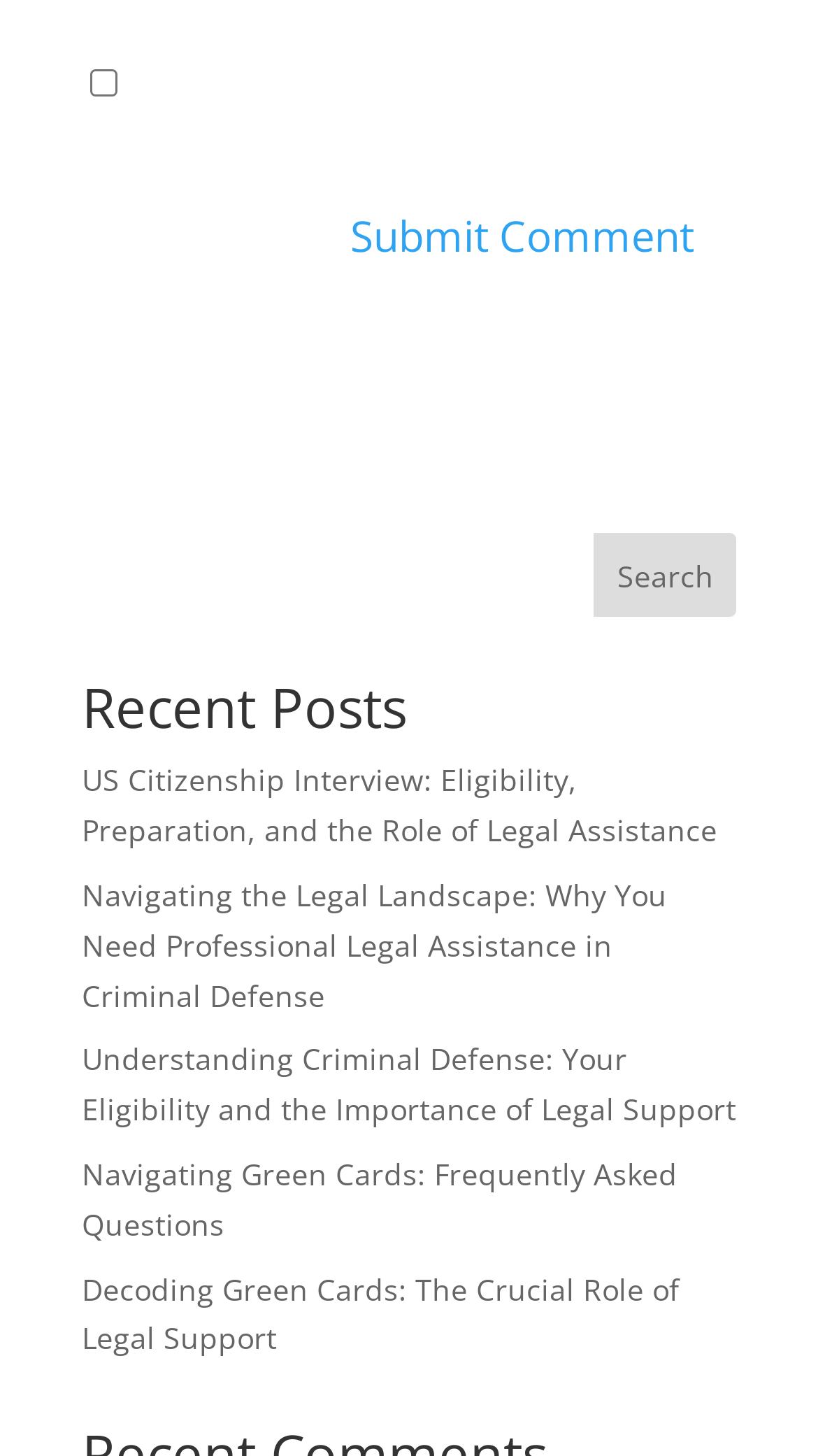Based on the provided description, "name="submit" value="Submit Comment"", find the bounding box of the corresponding UI element in the screenshot.

[0.377, 0.13, 0.9, 0.198]